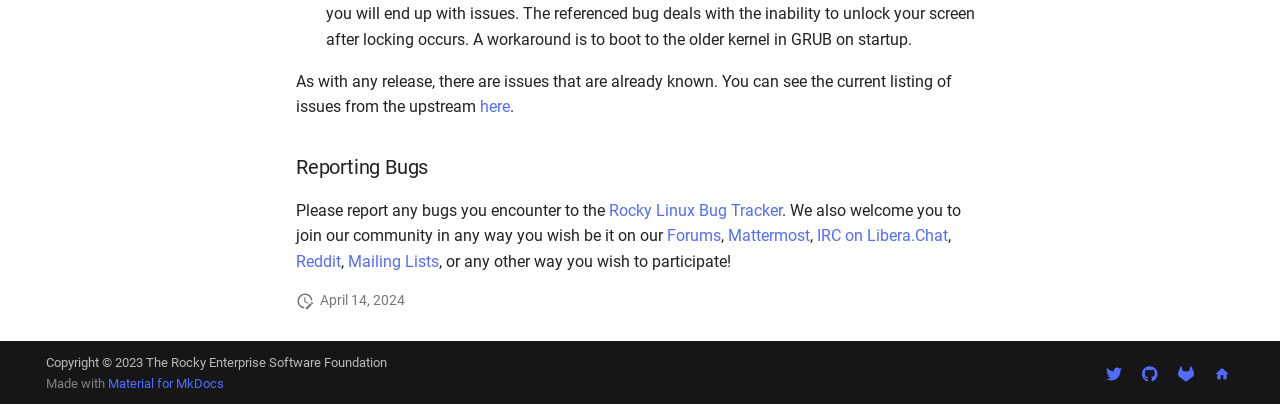Where can you report any bugs you encounter?
Based on the visual content, answer with a single word or a brief phrase.

Rocky Linux Bug Tracker